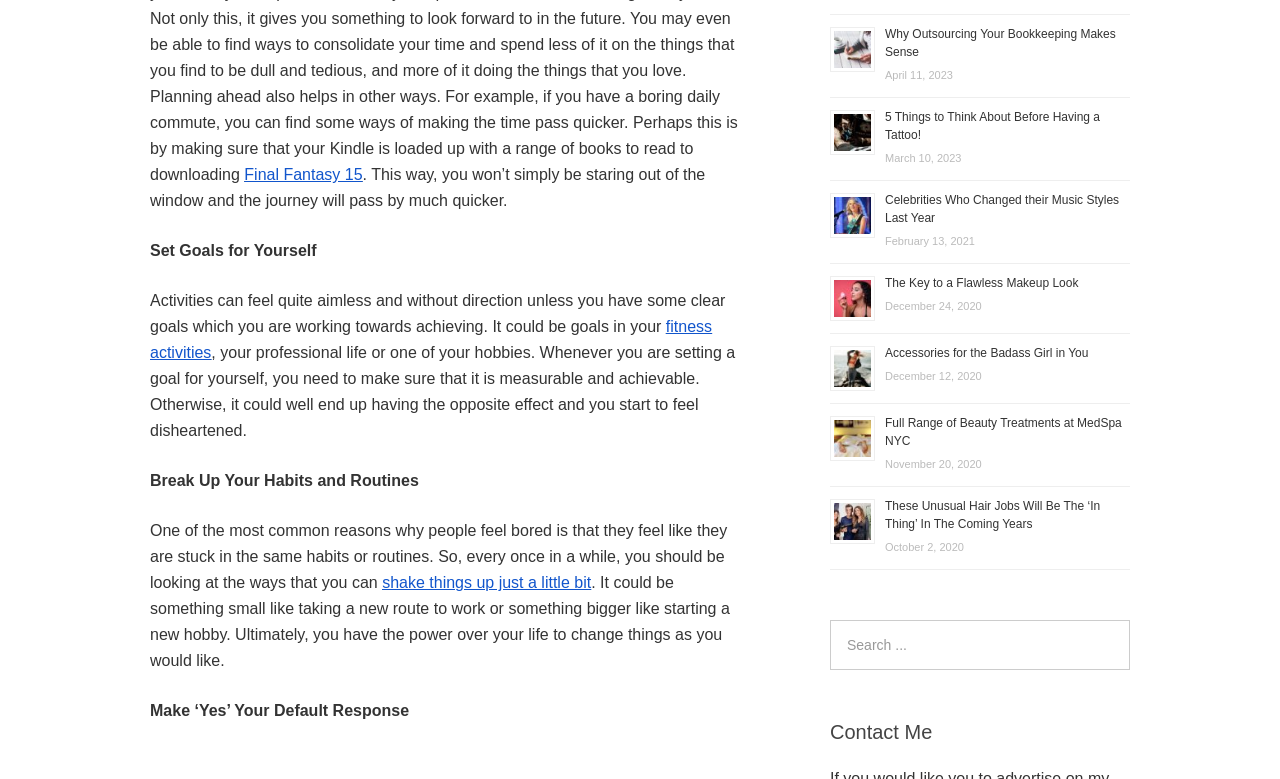Can you show the bounding box coordinates of the region to click on to complete the task described in the instruction: "Search for something"?

[0.648, 0.795, 0.883, 0.86]